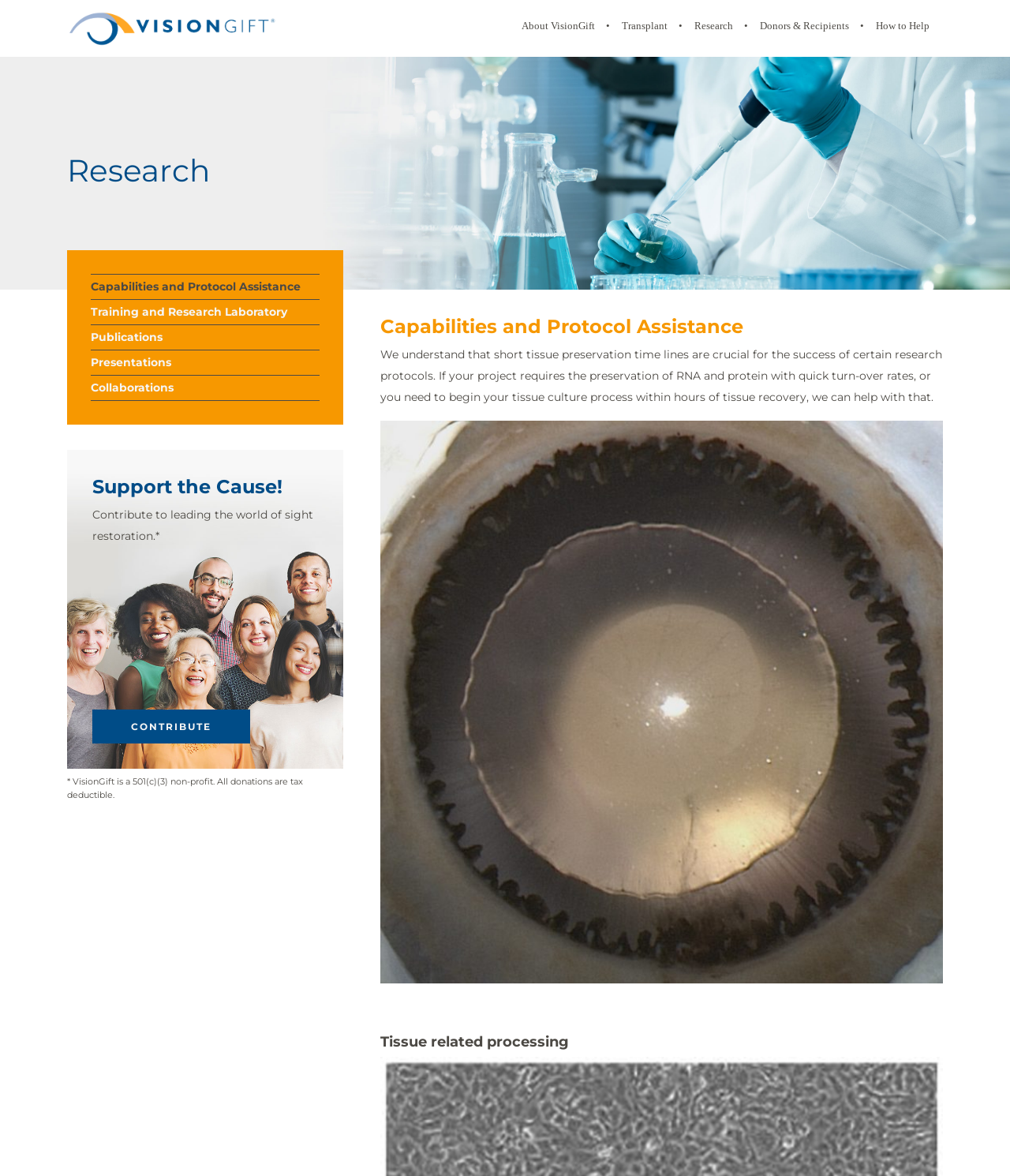Specify the bounding box coordinates of the area that needs to be clicked to achieve the following instruction: "Click the 'About VisionGift' link".

[0.503, 0.0, 0.602, 0.048]